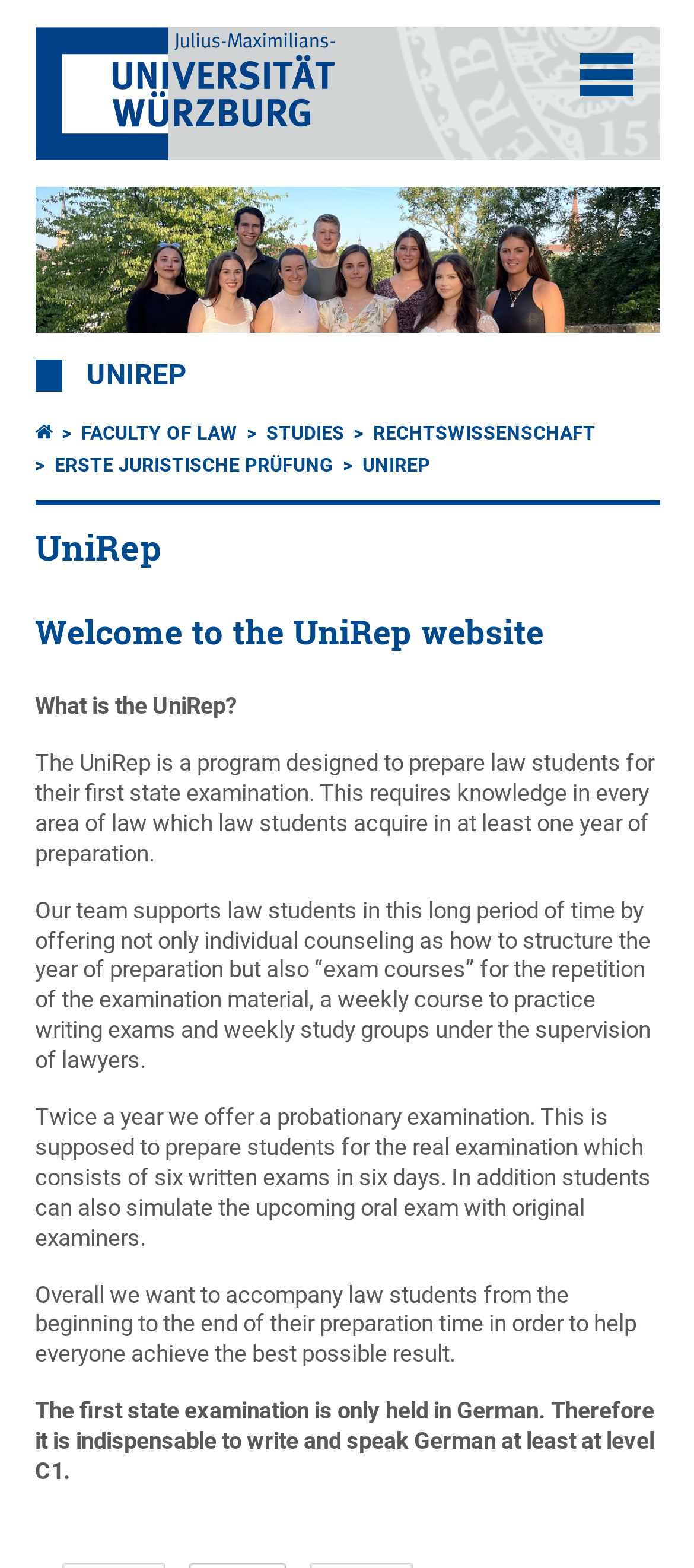Identify the bounding box coordinates of the clickable section necessary to follow the following instruction: "Learn about Big & Tall Milwaukee Leather Vest-Wilsons Replica". The coordinates should be presented as four float numbers from 0 to 1, i.e., [left, top, right, bottom].

None